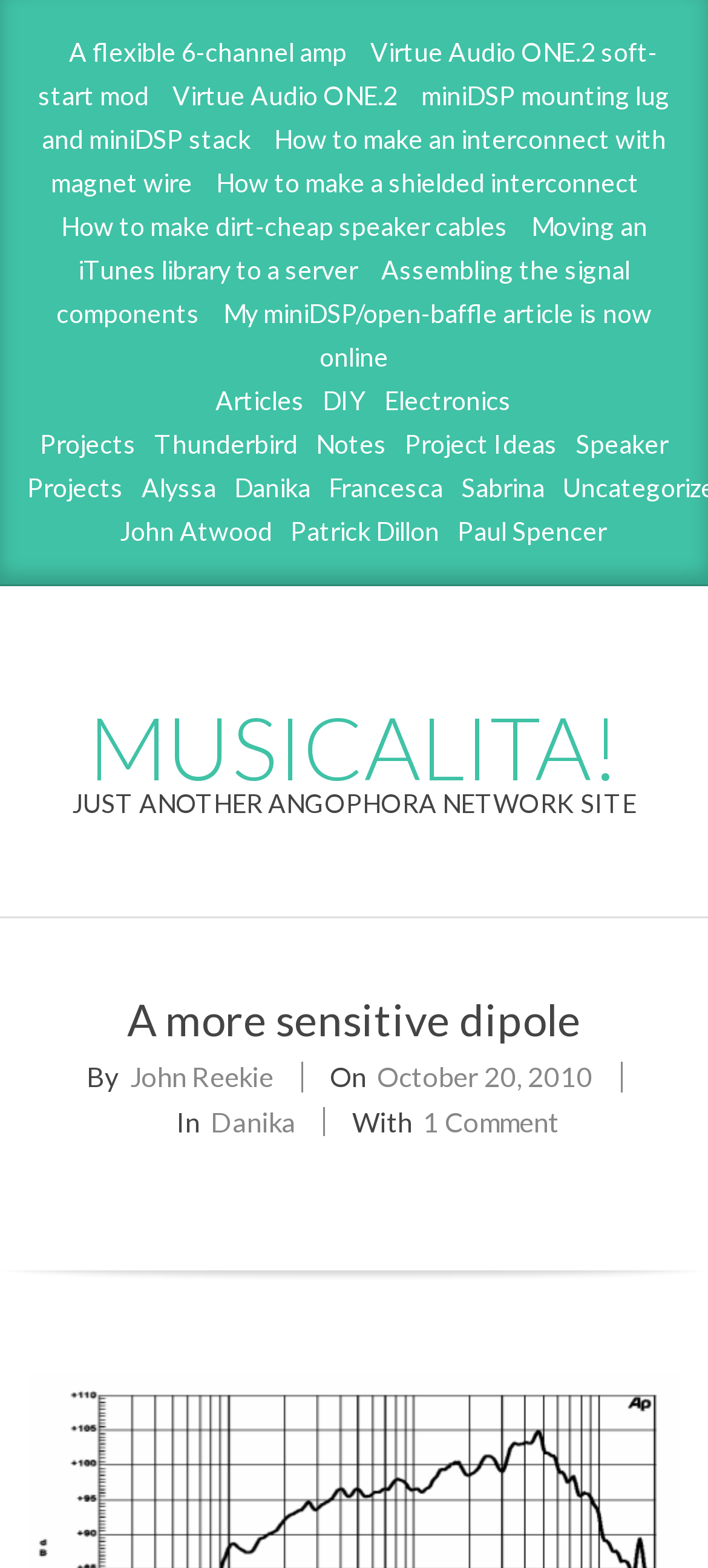What is the date of the article 'A more sensitive dipole'?
Use the image to answer the question with a single word or phrase.

Wednesday, October 20, 2010